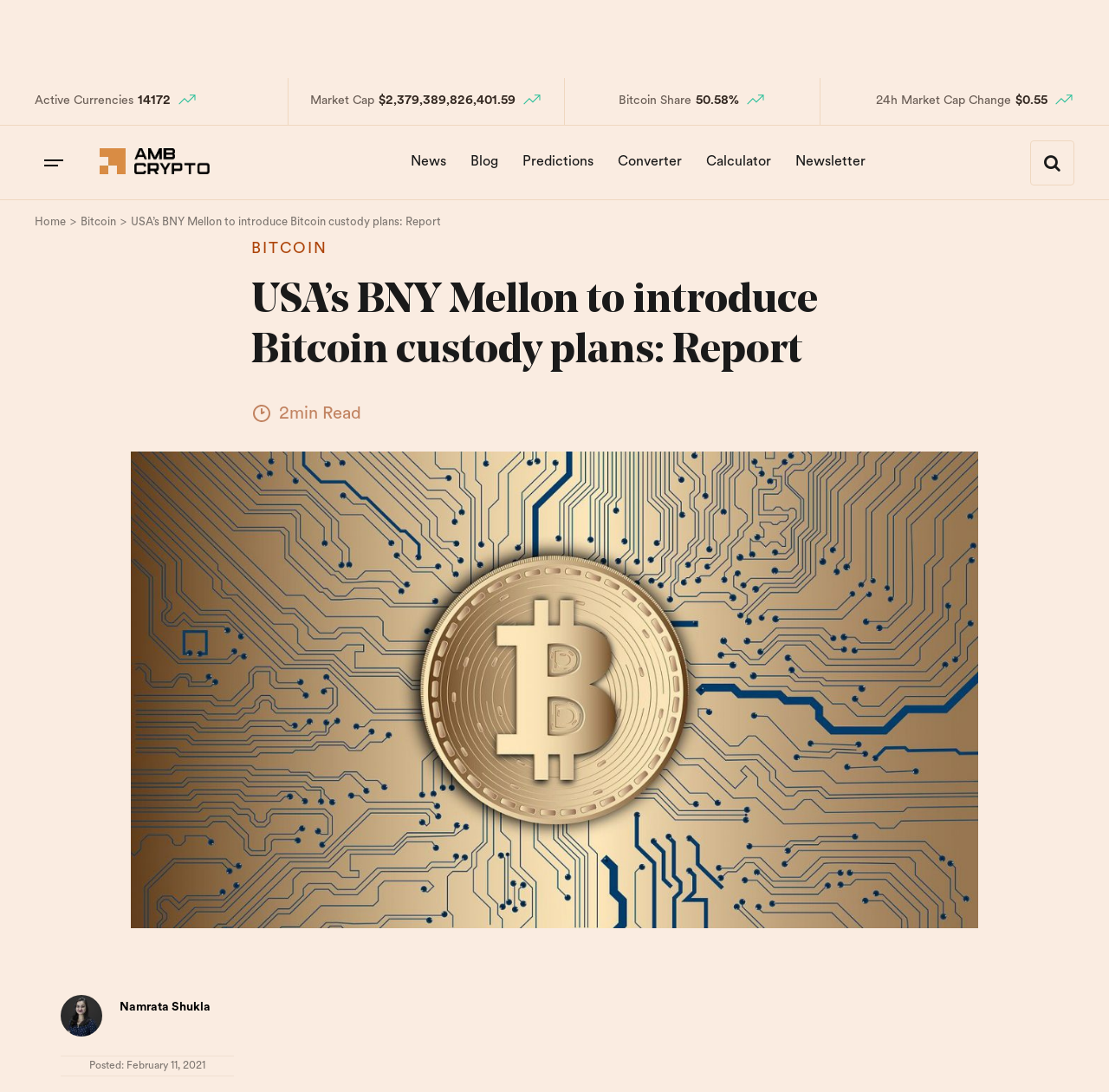What is the primary heading on this webpage?

USA’s BNY Mellon to introduce Bitcoin custody plans: Report